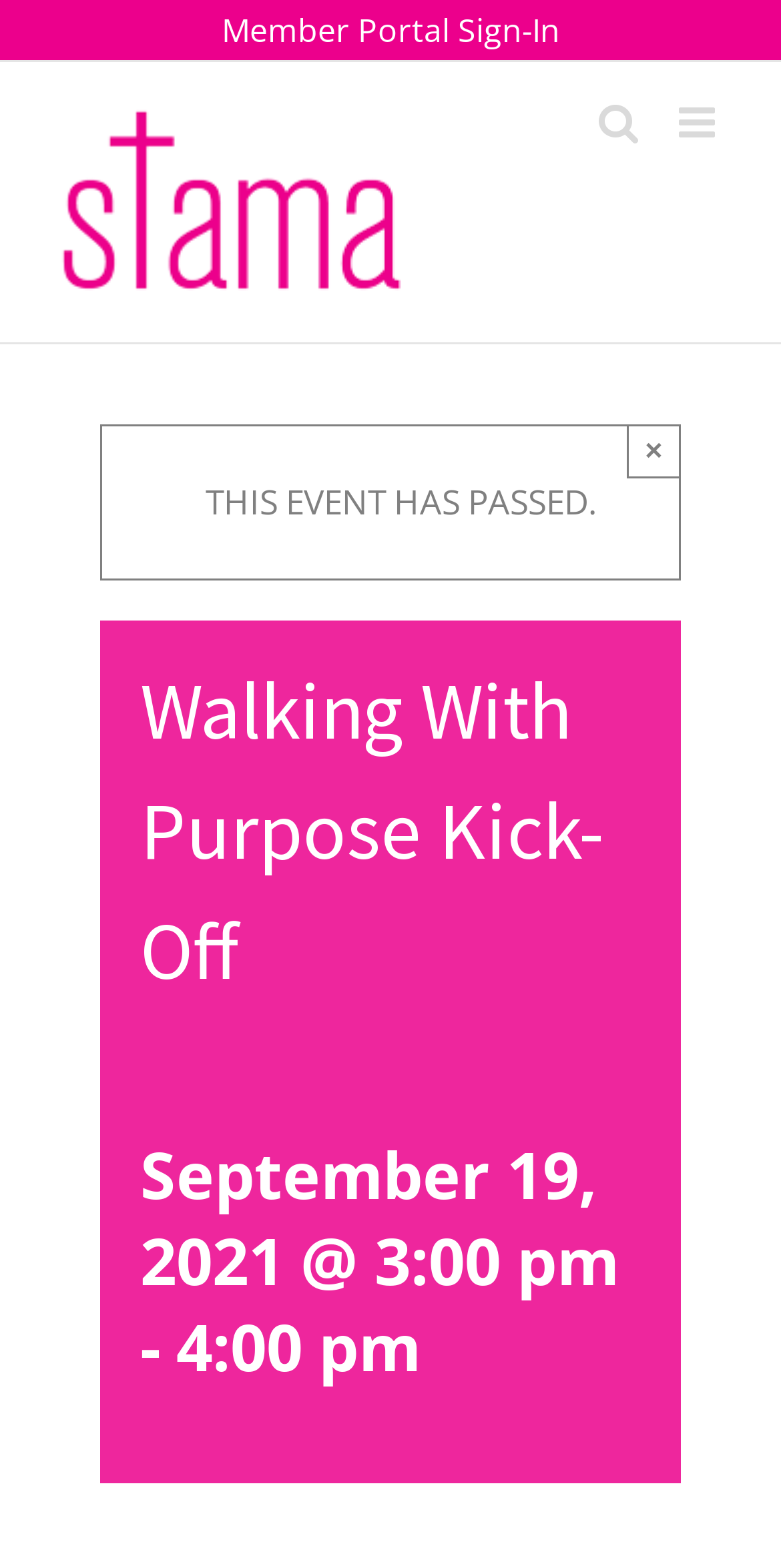Please answer the following question using a single word or phrase: 
What is the purpose of the toggle button?

Toggle mobile menu